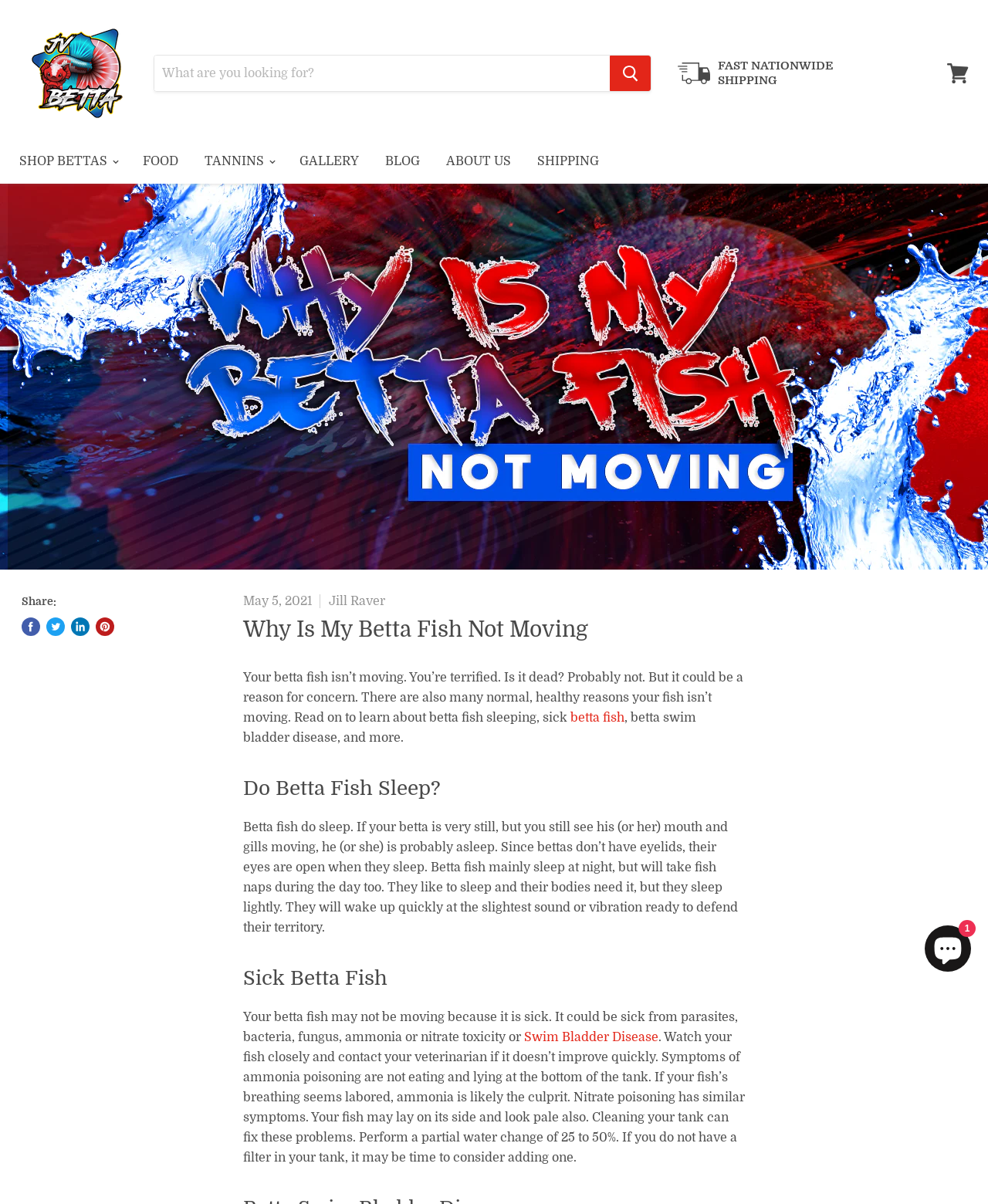Please determine the bounding box coordinates of the element's region to click for the following instruction: "Read about betta fish".

[0.577, 0.59, 0.632, 0.602]